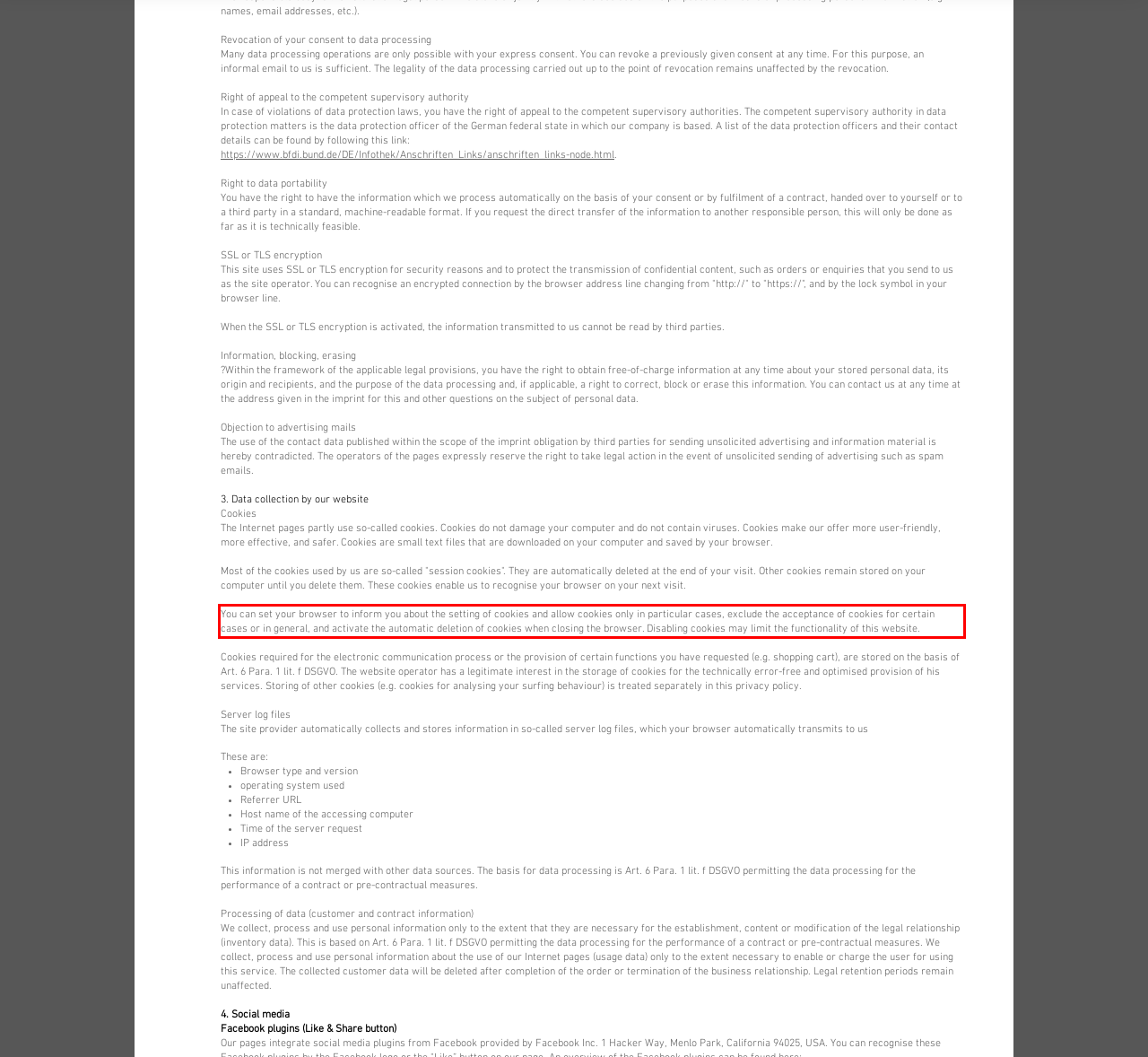Please recognize and transcribe the text located inside the red bounding box in the webpage image.

You can set your browser to inform you about the setting of cookies and allow cookies only in particular cases, exclude the acceptance of cookies for certain cases or in general, and activate the automatic deletion of cookies when closing the browser. Disabling cookies may limit the functionality of this website.